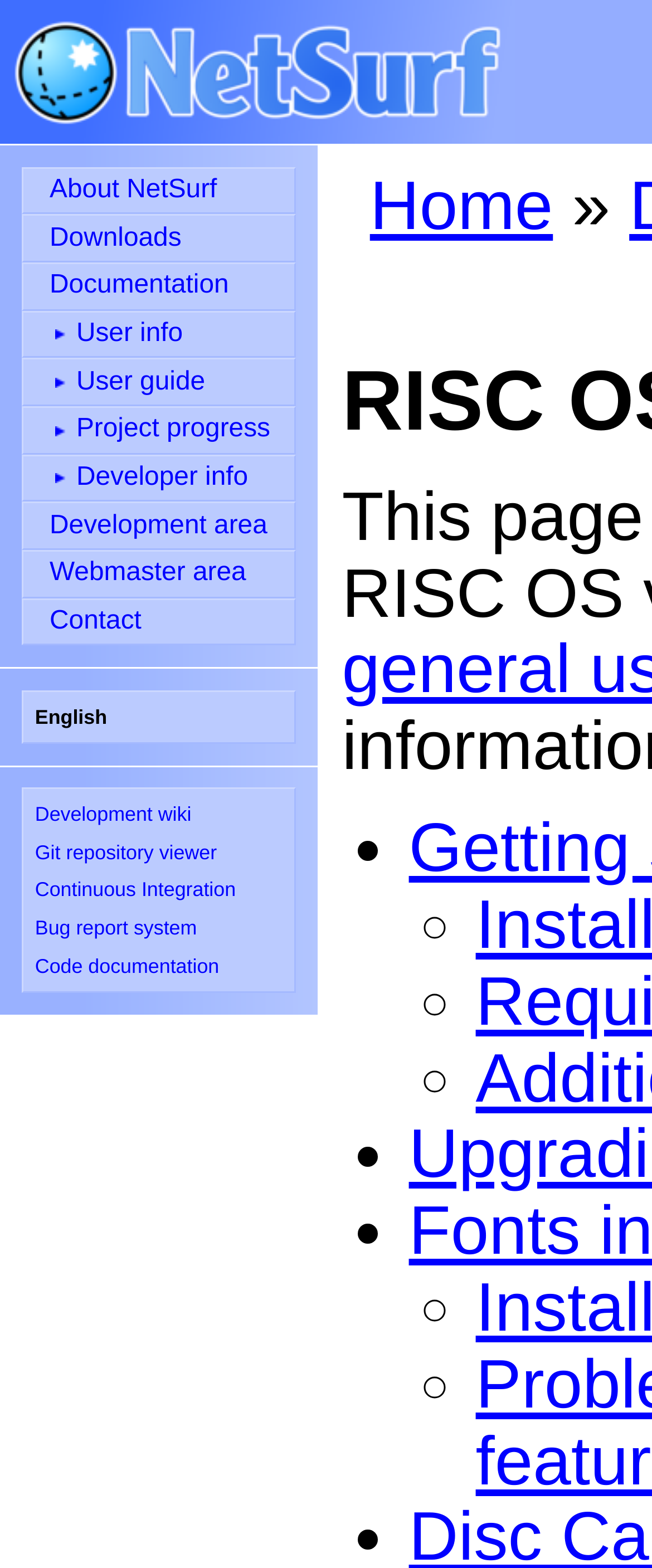Predict the bounding box coordinates of the area that should be clicked to accomplish the following instruction: "View User guide". The bounding box coordinates should consist of four float numbers between 0 and 1, i.e., [left, top, right, bottom].

[0.033, 0.229, 0.453, 0.259]